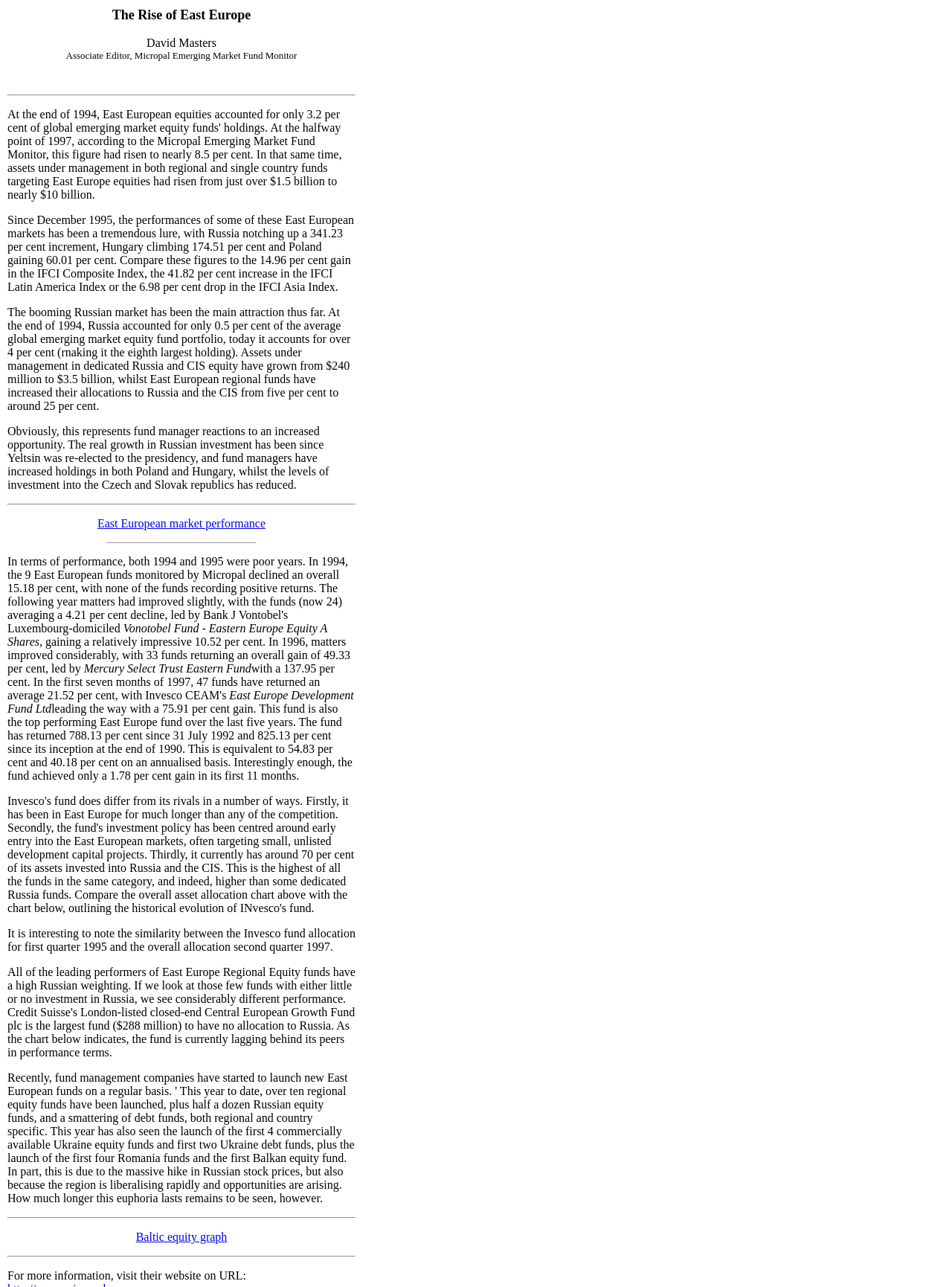What is the name of the fund that gained 10.52 per cent?
Based on the visual details in the image, please answer the question thoroughly.

The answer can be found in the paragraph that mentions the performance of various funds, where it is stated that 'Vonotobel Fund - Eastern Europe Equity A Shares, gaining a relatively impressive 10.52 per cent...'.